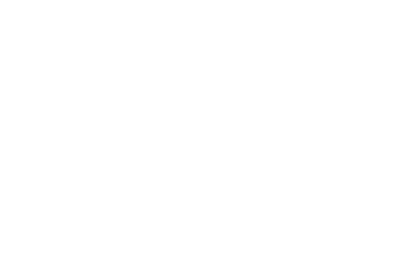What is the extract often used in?
Please answer the question with a detailed and comprehensive explanation.

According to the caption, the Shiitake Mushroom Extract is often utilized in dietary supplements and holistic remedies, highlighting its popularity in herbal medicine.